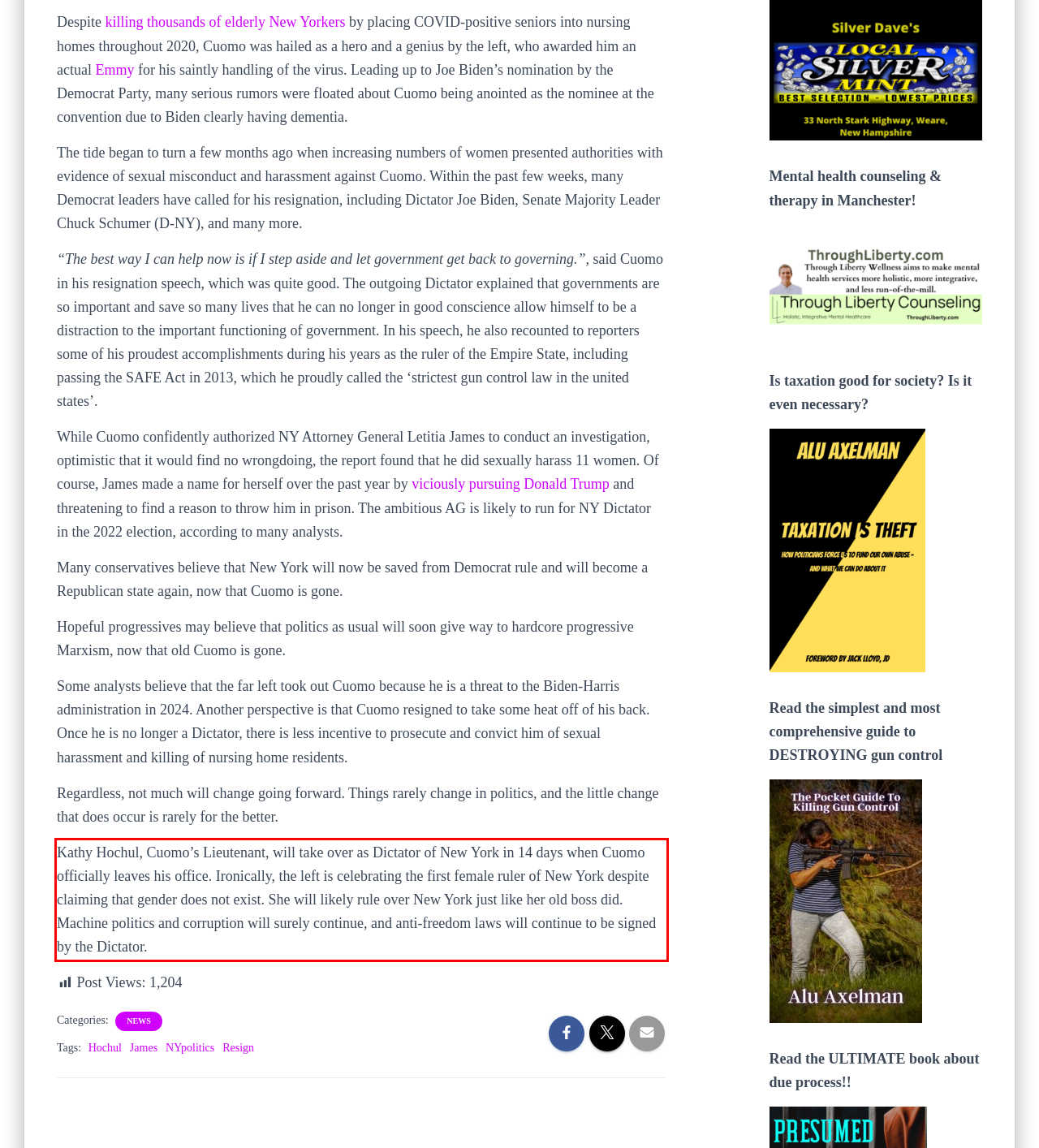Please identify and extract the text content from the UI element encased in a red bounding box on the provided webpage screenshot.

Kathy Hochul, Cuomo’s Lieutenant, will take over as Dictator of New York in 14 days when Cuomo officially leaves his office. Ironically, the left is celebrating the first female ruler of New York despite claiming that gender does not exist. She will likely rule over New York just like her old boss did. Machine politics and corruption will surely continue, and anti-freedom laws will continue to be signed by the Dictator.